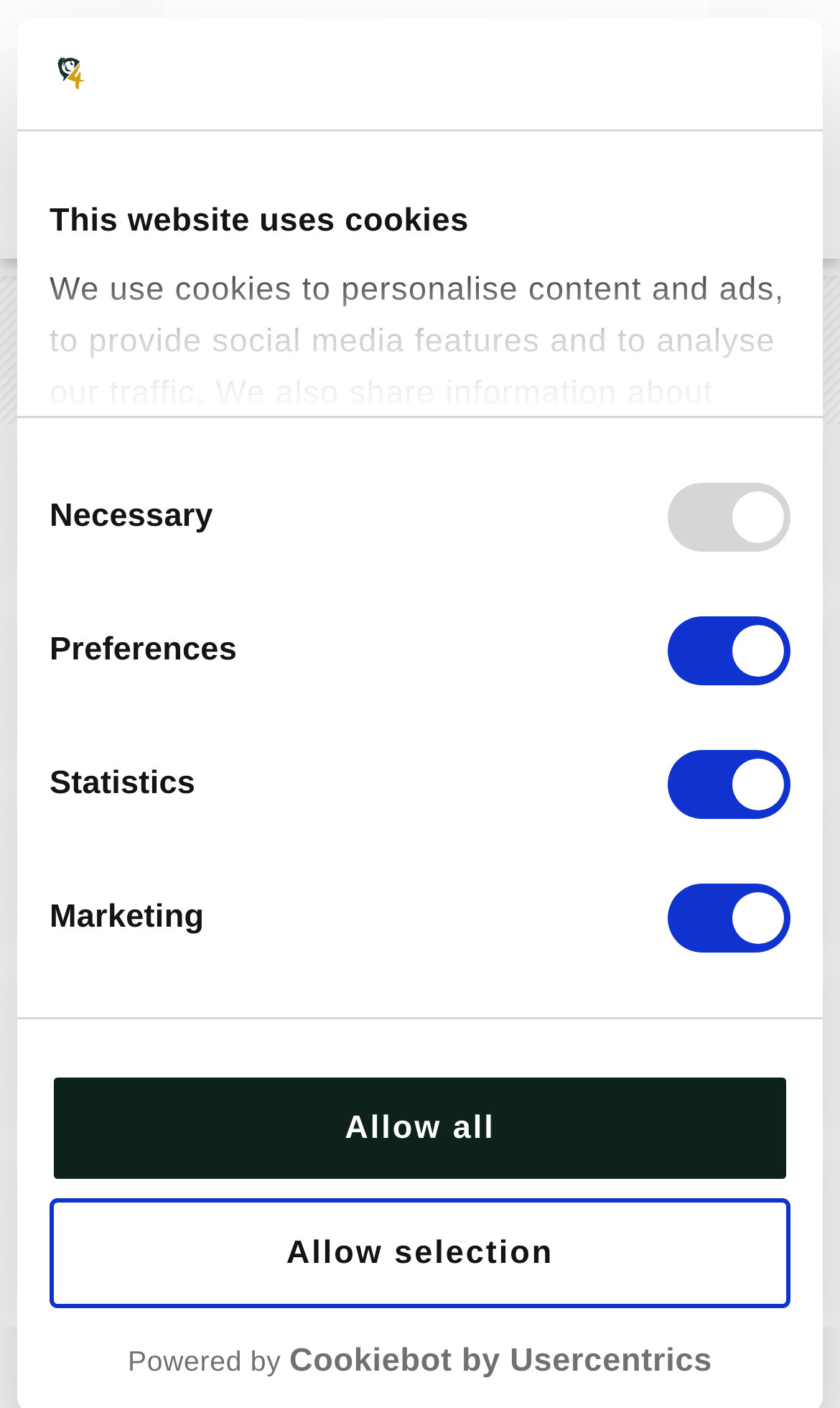Give a one-word or short phrase answer to this question: 
How many navigation menu items are there?

4